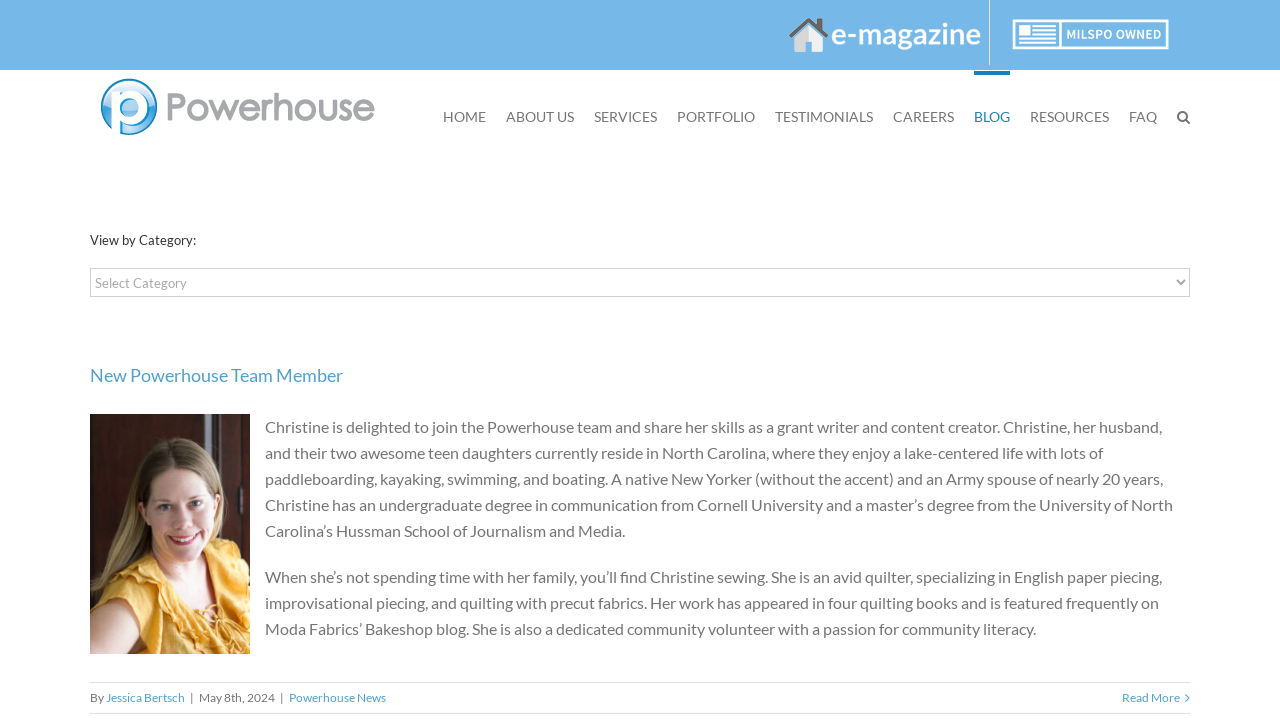What is the title of the latest article?
Kindly offer a detailed explanation using the data available in the image.

I looked for the heading element with the highest y1 coordinate, which is the 'New Powerhouse Team Member' heading. This indicates that it is the latest article on the webpage.